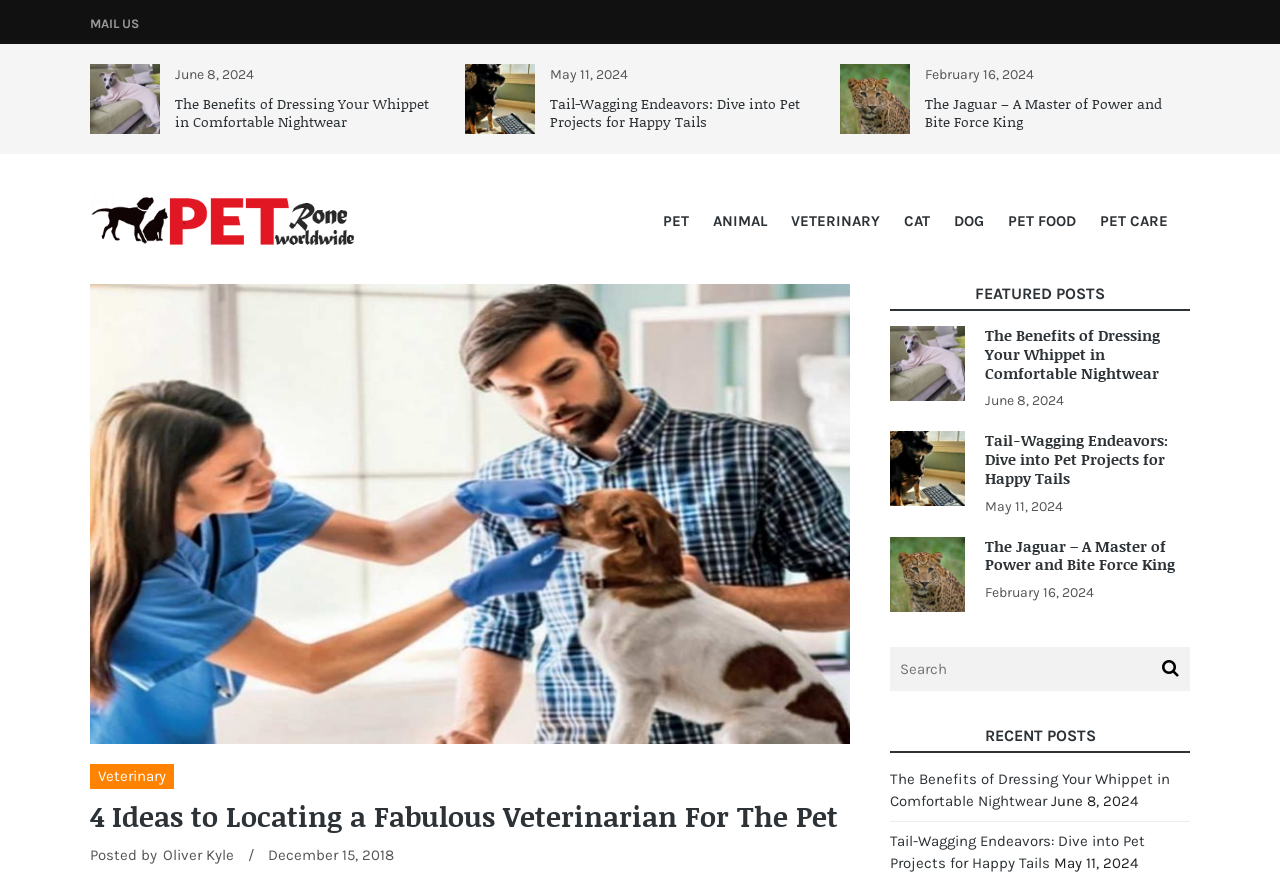How many recent posts are listed in the 'RECENT POSTS' section?
Please provide a comprehensive answer based on the contents of the image.

I counted the number of recent posts in the 'RECENT POSTS' section, which are two posts with titles 'The Benefits of Dressing Your Whippet in Comfortable Nightwear' and 'Tail-Wagging Endeavors: Dive into Pet Projects for Happy Tails'.